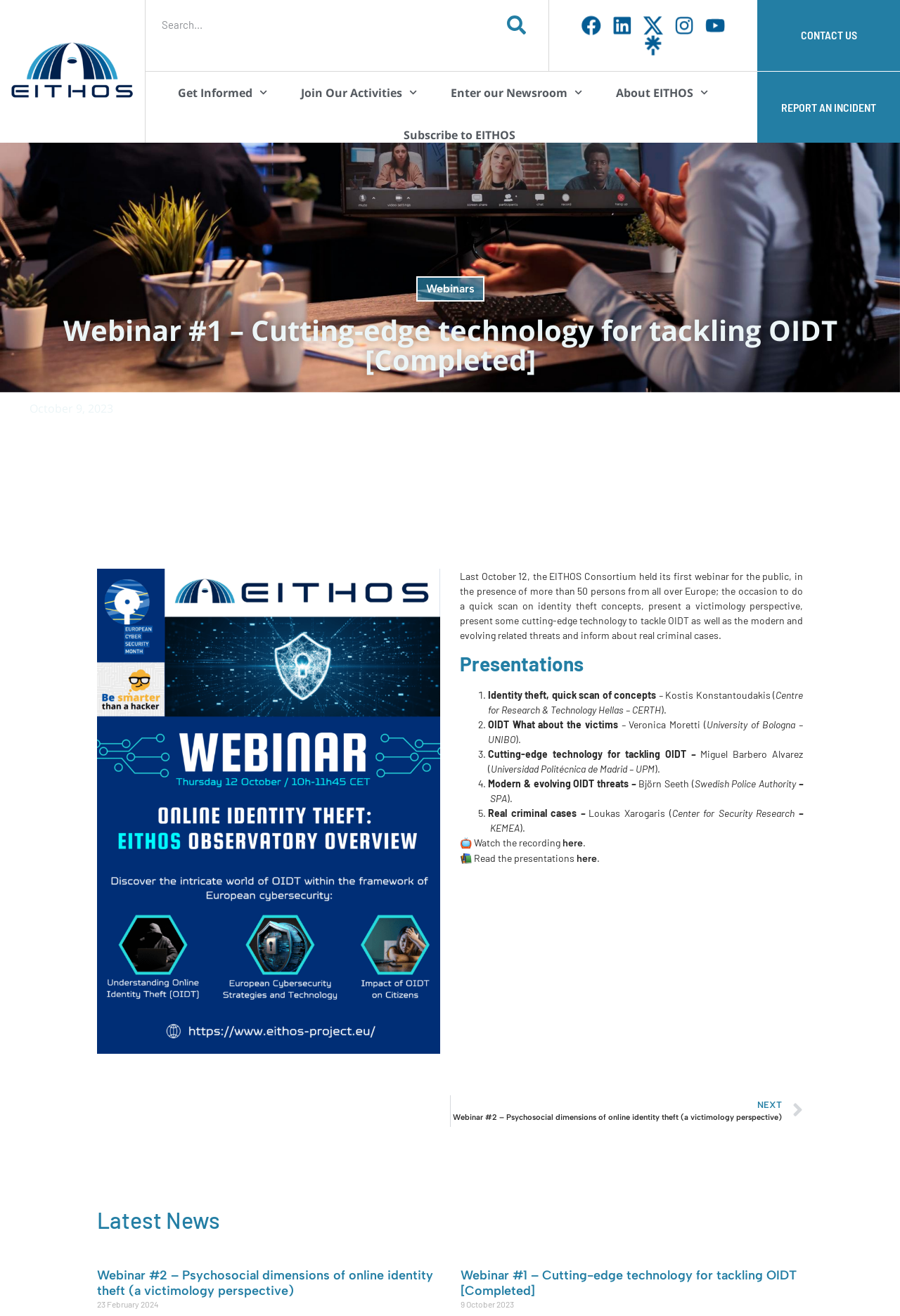Provide a brief response to the question using a single word or phrase: 
What can be watched or read about the first webinar?

Recording and presentations